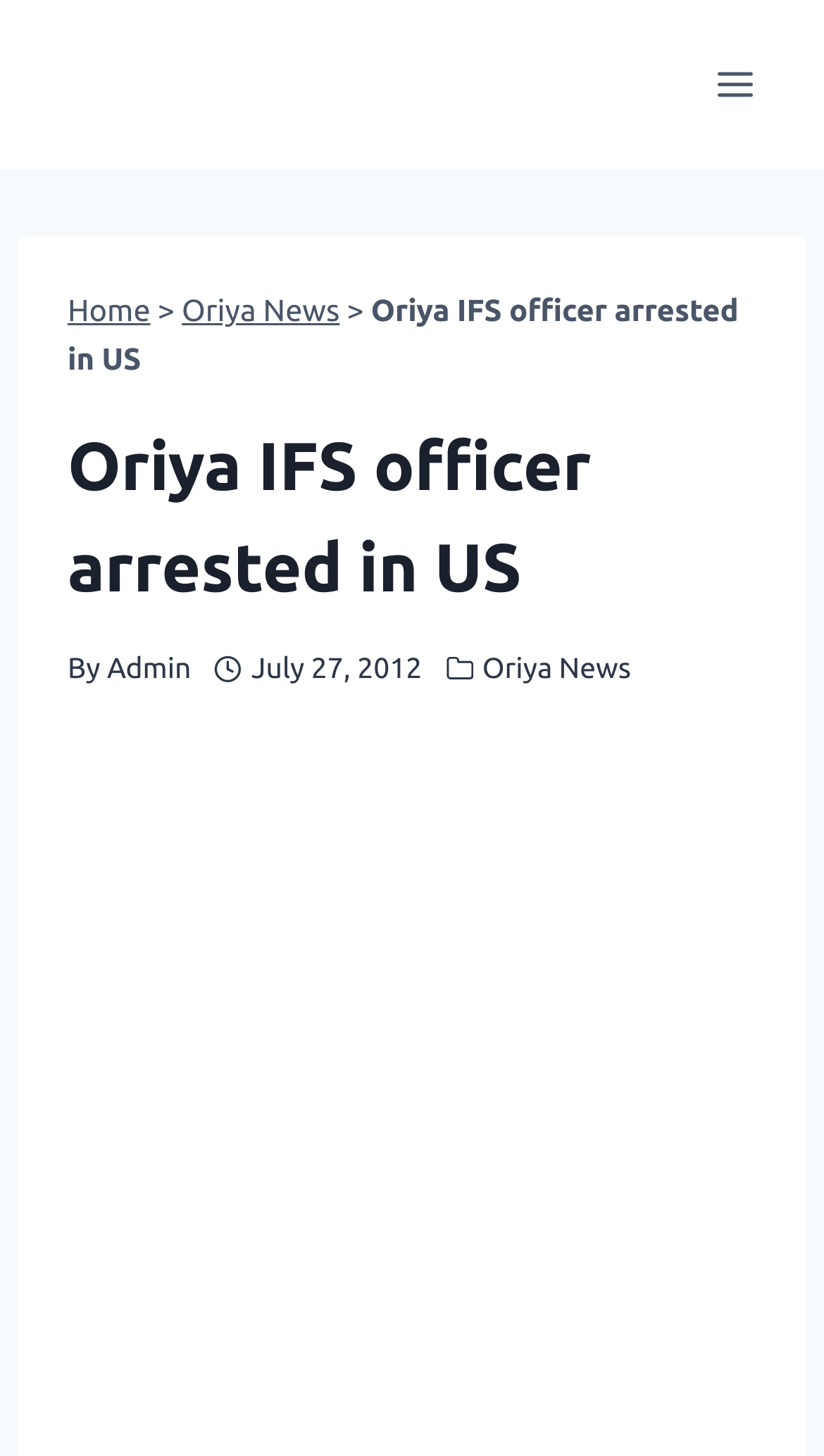Explain the contents of the webpage comprehensively.

The webpage appears to be a news article page, with a focus on Oriya news. At the top left, there is a link to "ORIYA NEWS" accompanied by an image with the same text. On the top right, there is a button to "Open menu". 

Below the top section, there is a header section that spans almost the entire width of the page. Within this section, there are links to "Home" and "Oriya News", as well as a static text element displaying the title of the news article, "Oriya IFS officer arrested in US". 

Further down, there is a heading element with the same title as the static text element. Below the heading, there is a section with the author's name, "Admin", accompanied by an image of a clock, indicating the time the article was posted. The time is displayed as "July 27, 2012". 

To the right of the author's section, there is an image labeled "Categories", followed by a link to "Oriya News". The main content of the news article is accompanied by a large image that spans almost the entire width of the page, with a caption "Oriya IFS officer arrested in US".